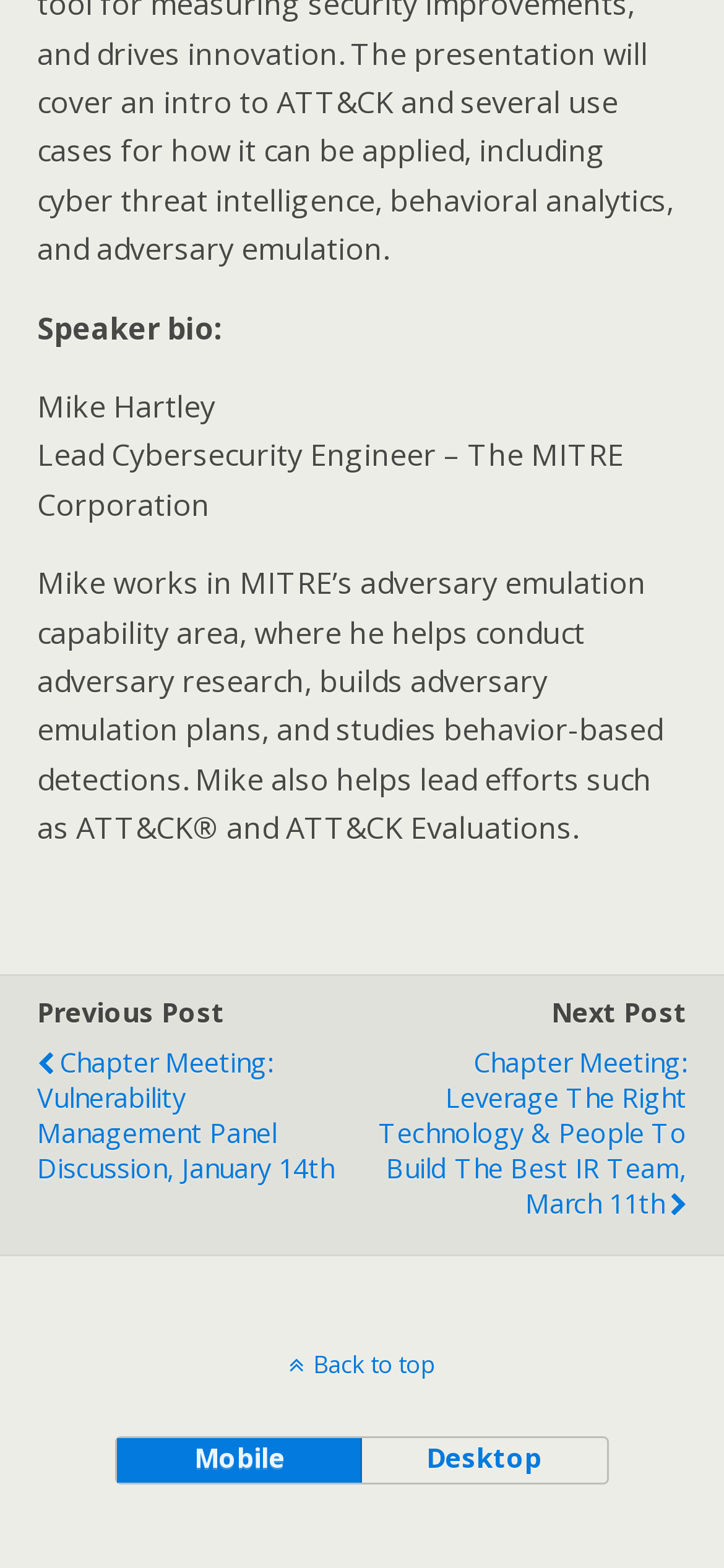What is Mike's job title?
Please answer using one word or phrase, based on the screenshot.

Lead Cybersecurity Engineer